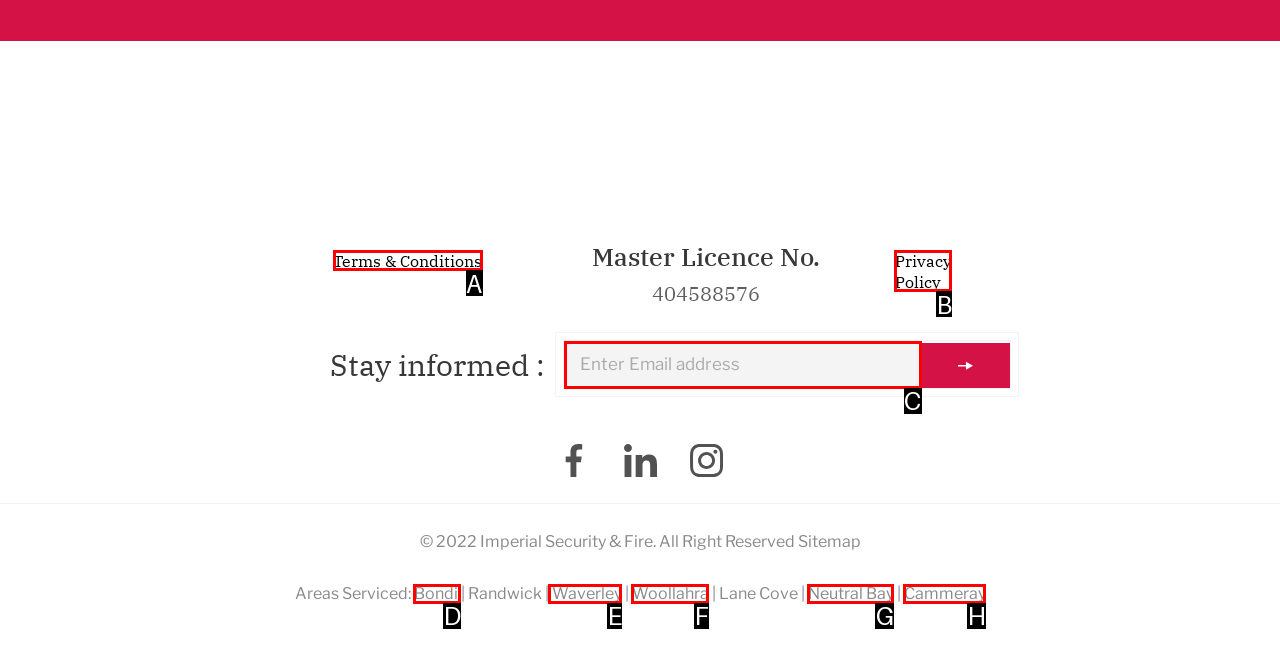Using the description: My WordPress, find the best-matching HTML element. Indicate your answer with the letter of the chosen option.

None